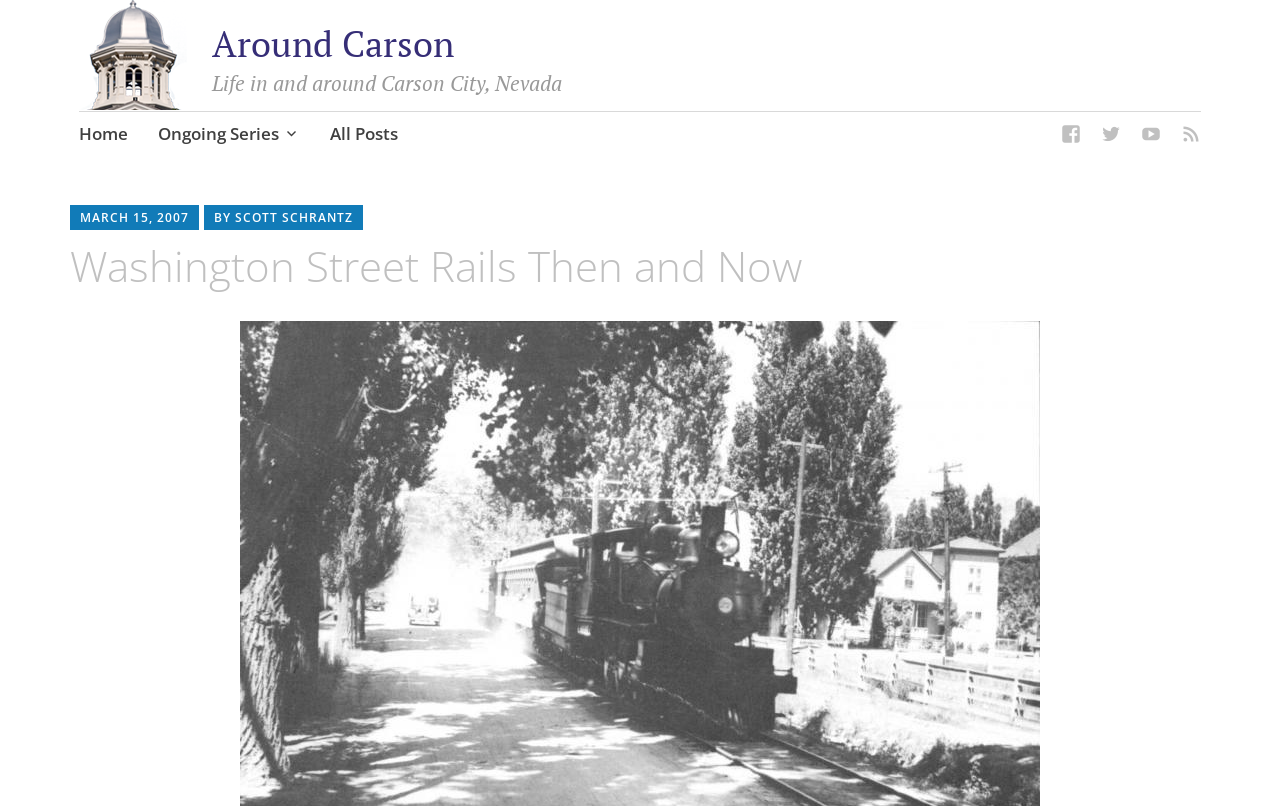Give a succinct answer to this question in a single word or phrase: 
What is the date mentioned in the webpage?

MARCH 15, 2007